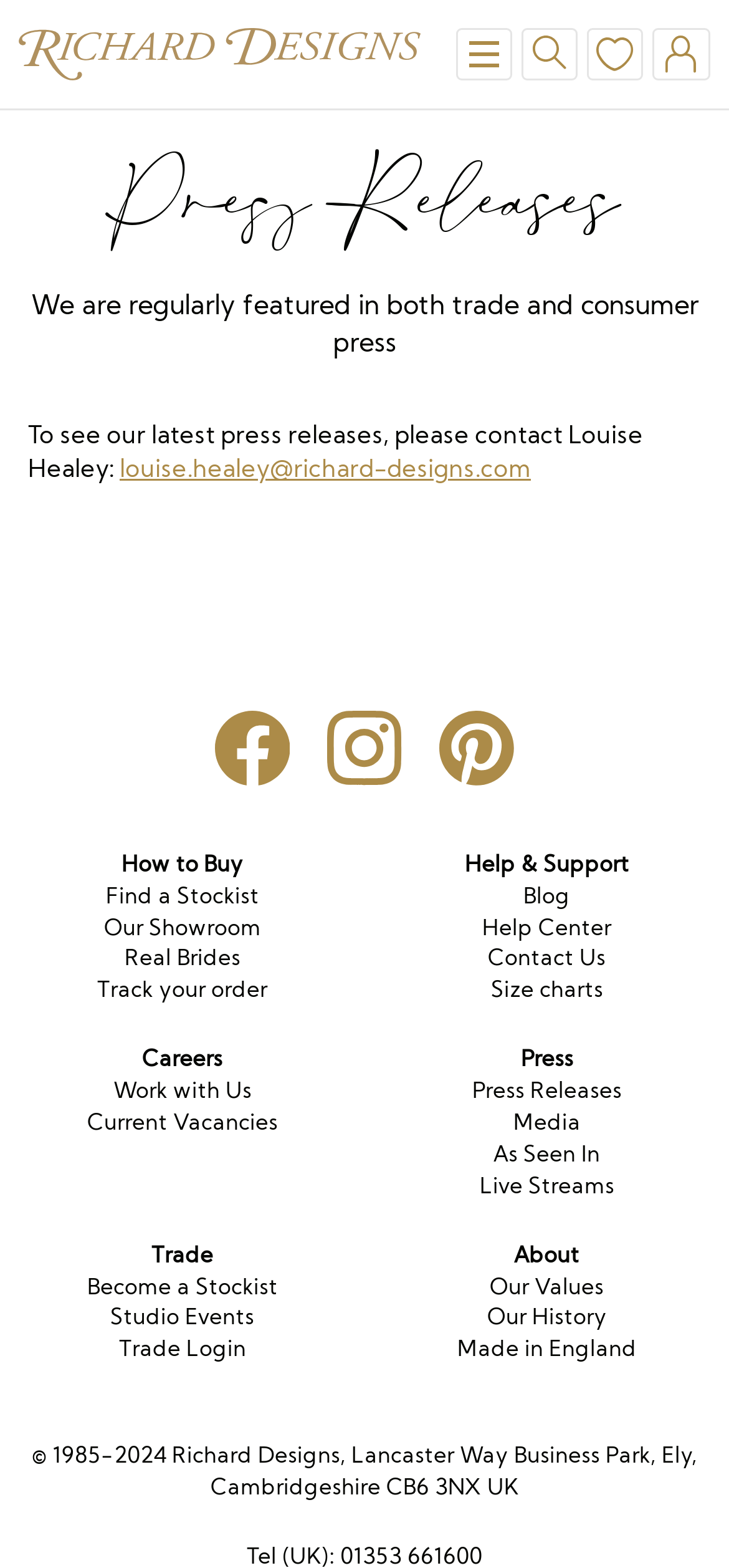Please identify the bounding box coordinates for the region that you need to click to follow this instruction: "View 'Press Releases'".

[0.647, 0.686, 0.853, 0.704]